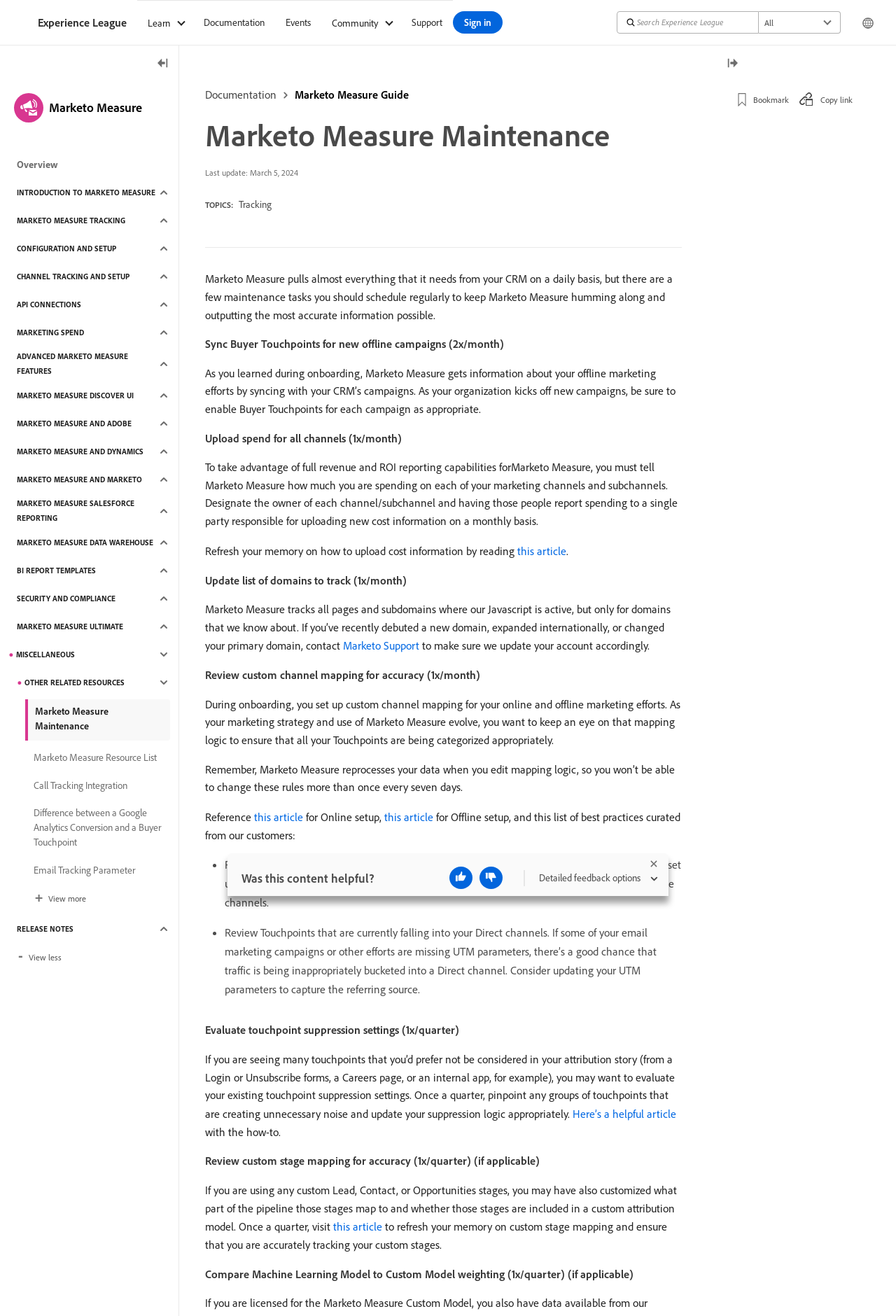Find and indicate the bounding box coordinates of the region you should select to follow the given instruction: "Sign in".

[0.505, 0.009, 0.561, 0.026]